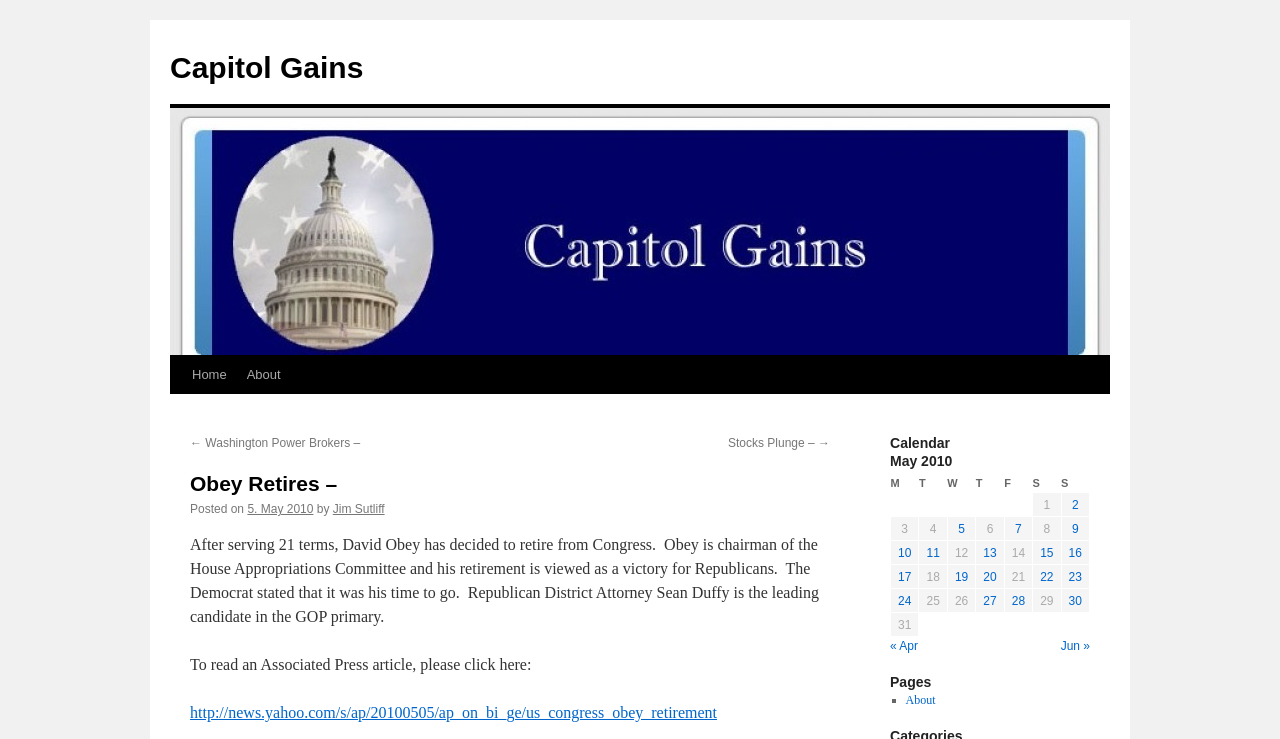Based on the provided description, "Stocks Plunge – →", find the bounding box of the corresponding UI element in the screenshot.

[0.569, 0.59, 0.648, 0.609]